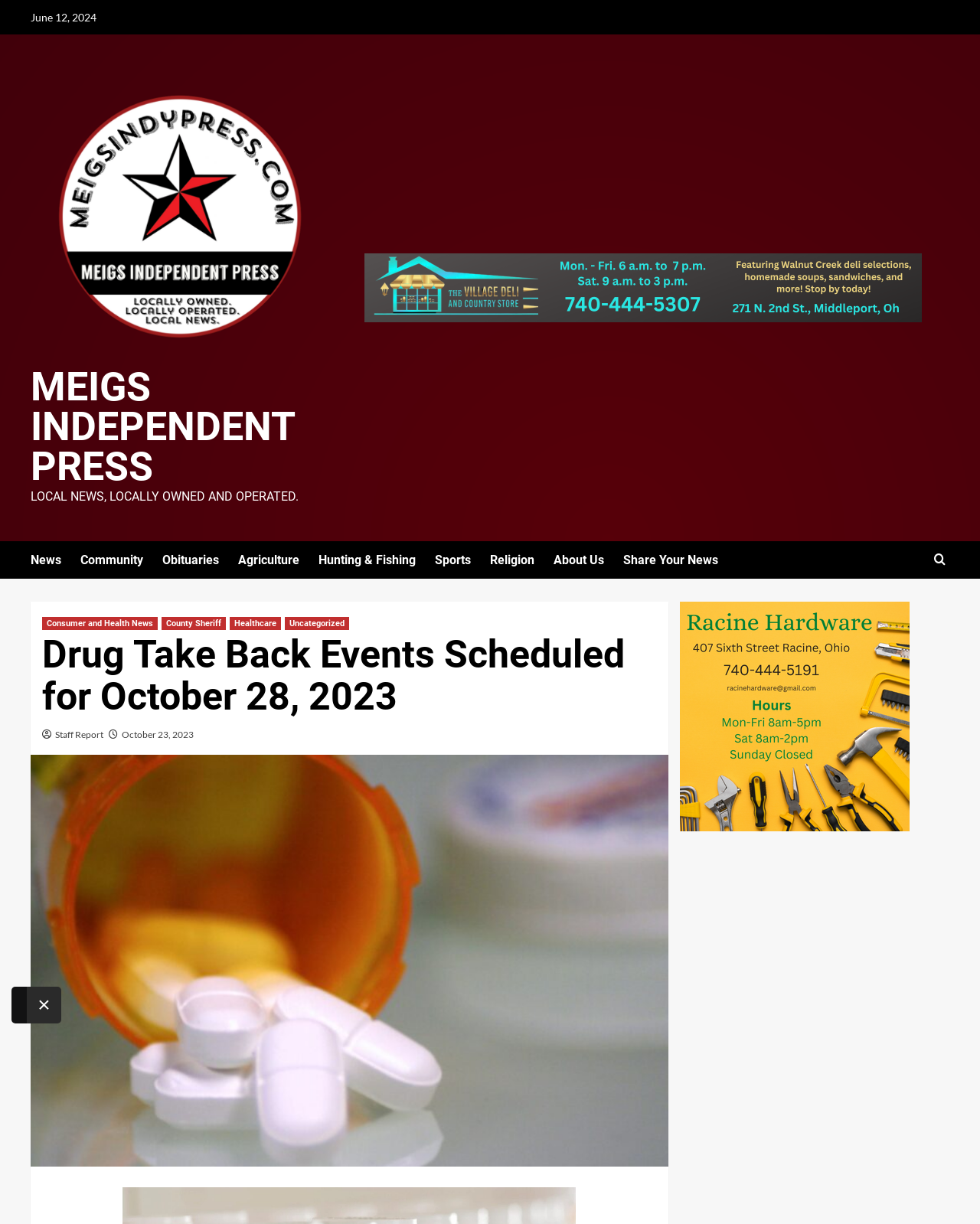Please determine the bounding box coordinates of the element's region to click in order to carry out the following instruction: "Check the 'Community' section". The coordinates should be four float numbers between 0 and 1, i.e., [left, top, right, bottom].

[0.082, 0.442, 0.166, 0.473]